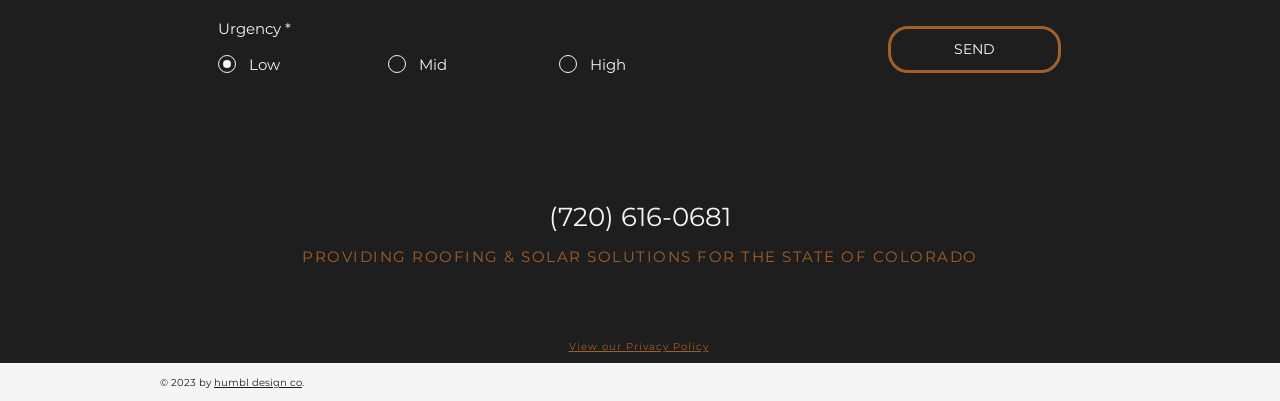Given the webpage screenshot, identify the bounding box of the UI element that matches this description: "humbl design co".

[0.167, 0.938, 0.236, 0.97]